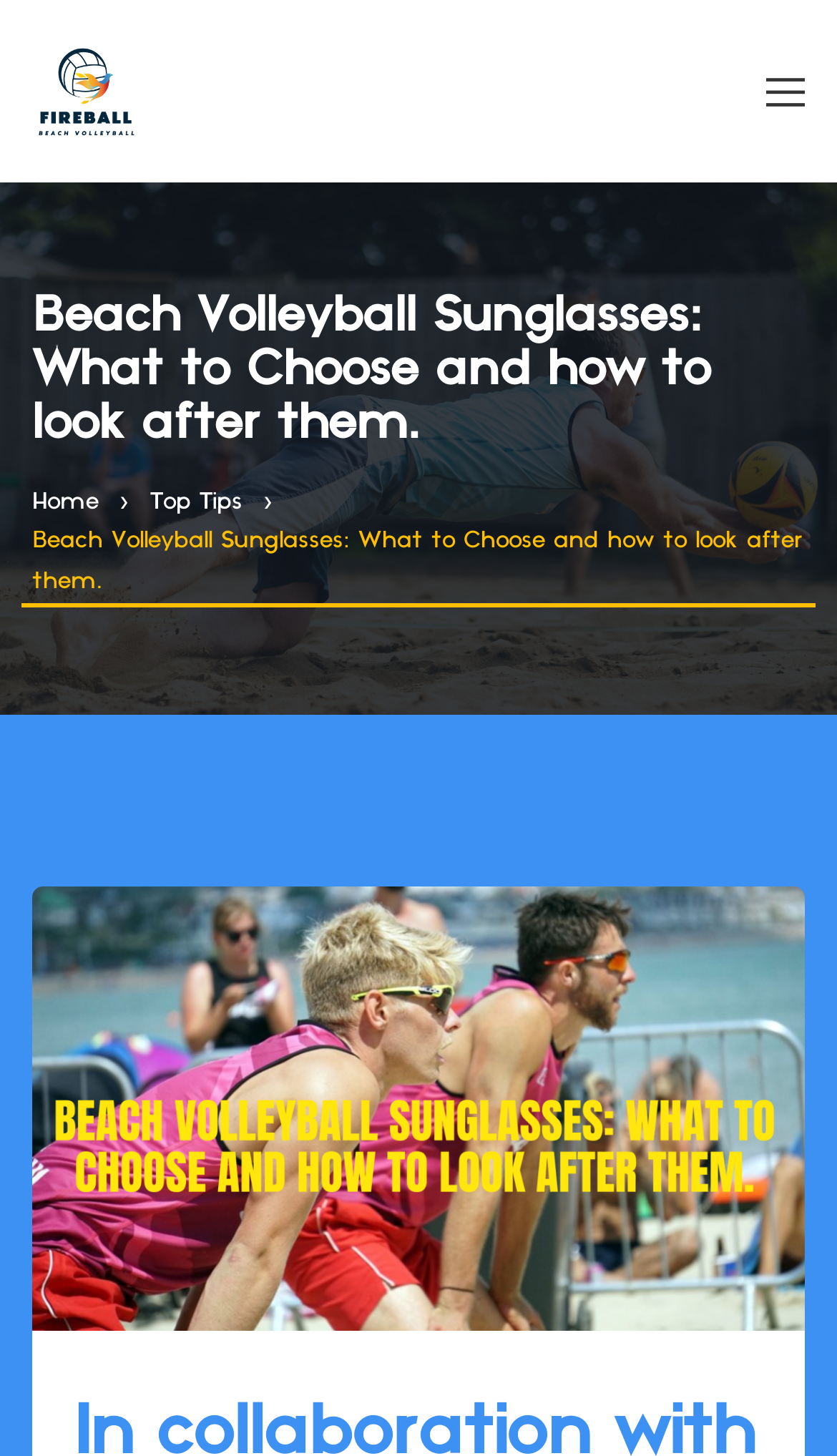Using the element description: "Top Tips", determine the bounding box coordinates. The coordinates should be in the format [left, top, right, bottom], with values between 0 and 1.

[0.179, 0.331, 0.29, 0.359]